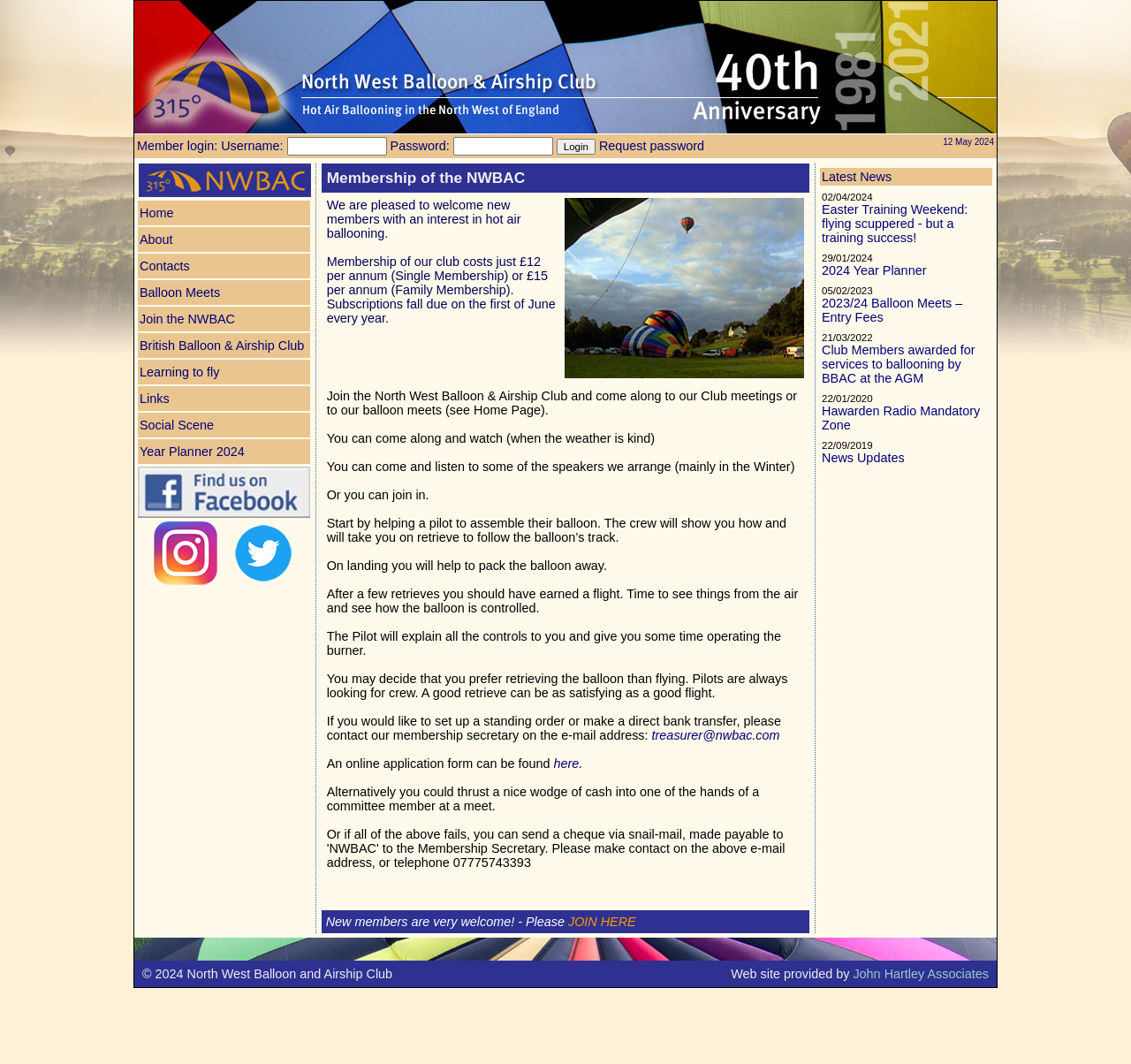What is the membership cost for a single person?
Provide a detailed and extensive answer to the question.

The membership cost for a single person can be found in the membership section of the webpage, which states that 'Membership of our club costs just £12 per annum (Single Membership) or £15 per annum (Family Membership).'.